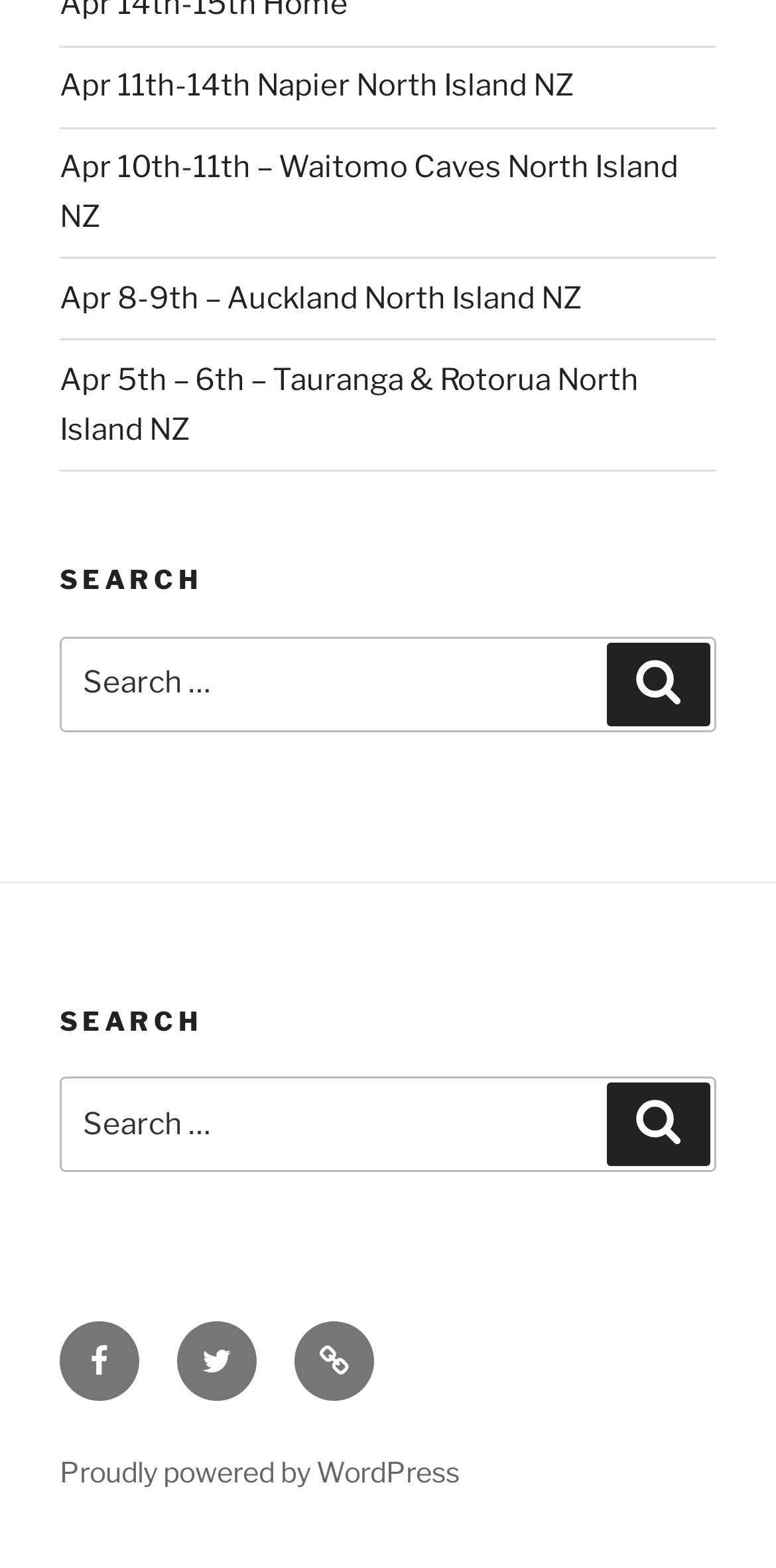Determine the bounding box coordinates for the clickable element required to fulfill the instruction: "Click on the link to Napier North Island NZ". Provide the coordinates as four float numbers between 0 and 1, i.e., [left, top, right, bottom].

[0.077, 0.044, 0.738, 0.066]